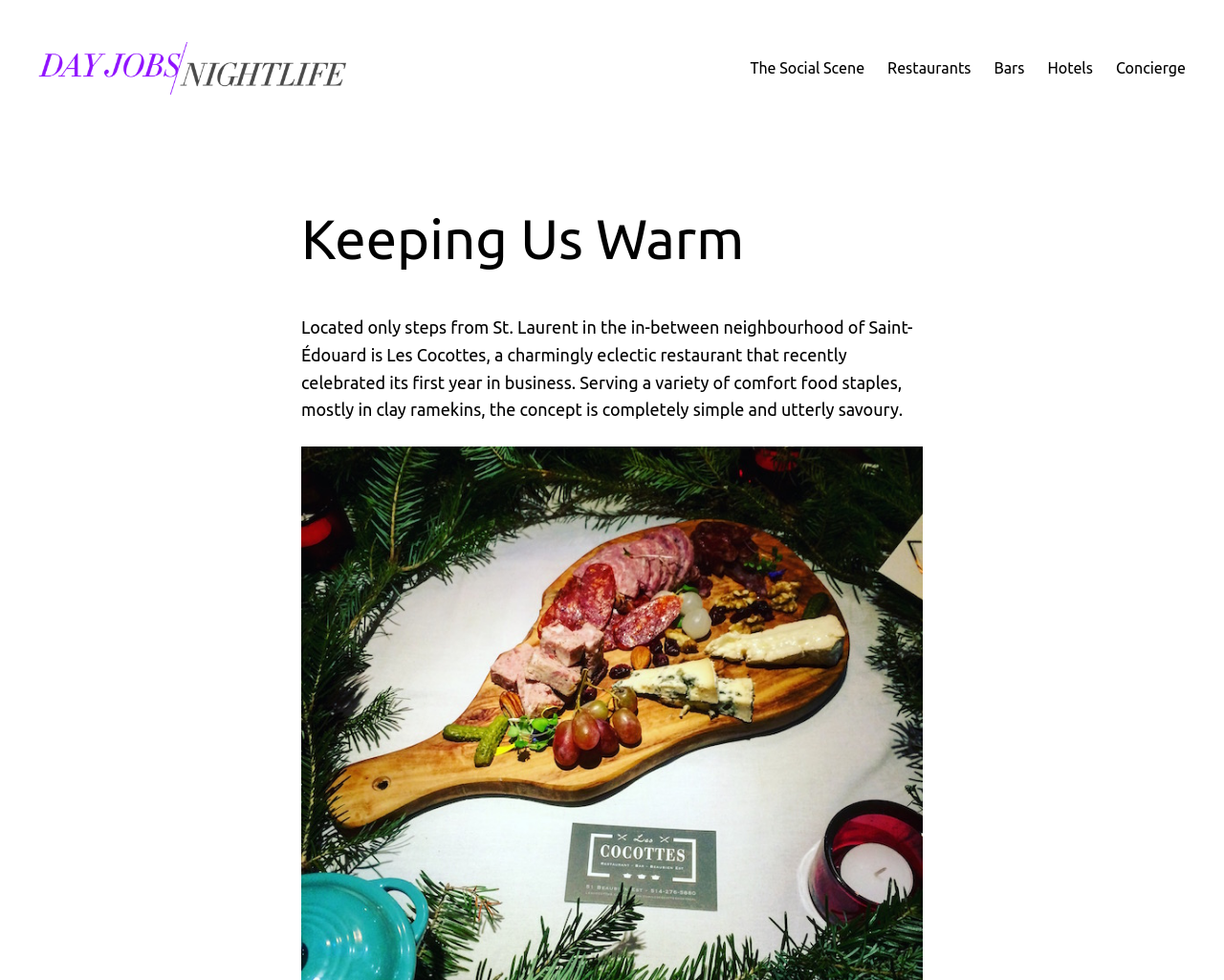Generate a detailed explanation of the webpage's features and information.

The webpage is about a restaurant review, specifically about Les Cocottes, a charmingly eclectic restaurant located near St. Laurent in the Saint-Édouard neighborhood. 

At the top left of the page, there is a small figure, likely an image or icon, accompanied by a link. 

To the right of the figure, there is a primary navigation menu with five links: "The Social Scene", "Restaurants", "Bars", "Hotels", and "Concierge". These links are positioned horizontally, with "The Social Scene" on the left and "Concierge" on the right.

Below the navigation menu, there is a prominent heading that reads "Keeping Us Warm". 

Under the heading, there is a block of text that describes Les Cocottes, mentioning its location, concept, and menu offerings. The text is positioned in the middle of the page, spanning about half of the page's width.